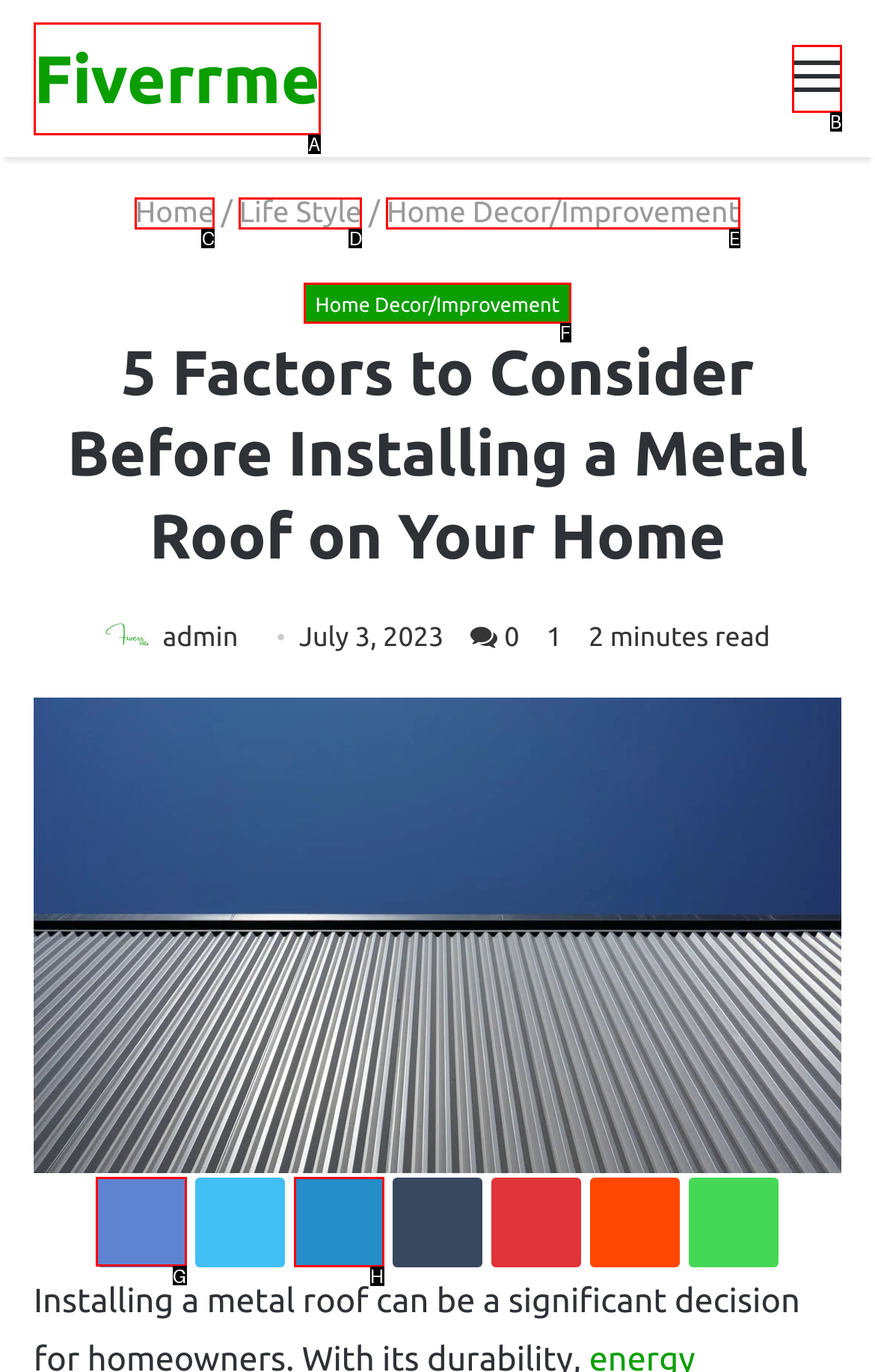Identify the HTML element I need to click to complete this task: Share the article on 'Facebook' Provide the option's letter from the available choices.

G